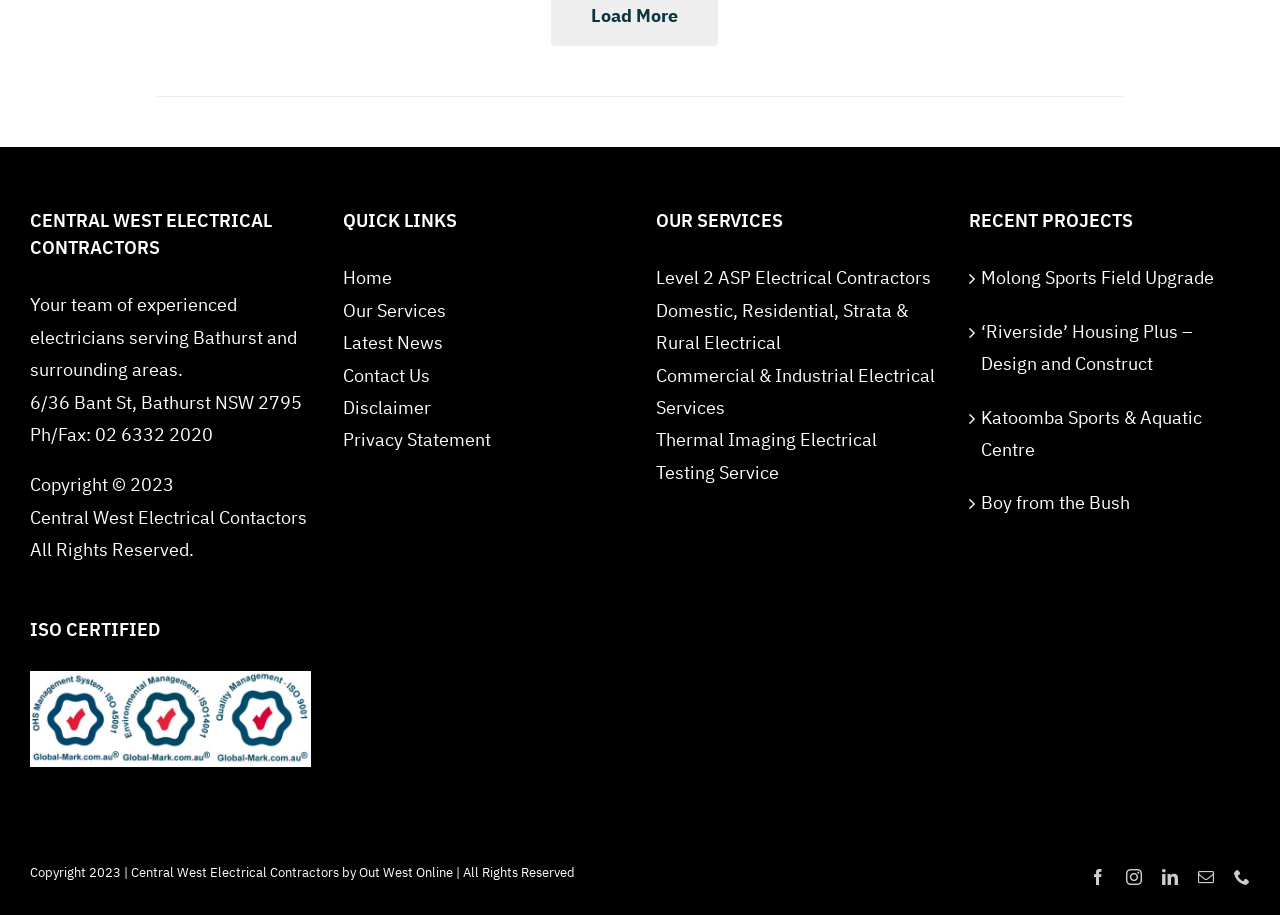Can you specify the bounding box coordinates for the region that should be clicked to fulfill this instruction: "Check Molong Sports Field Upgrade".

[0.766, 0.287, 0.969, 0.322]